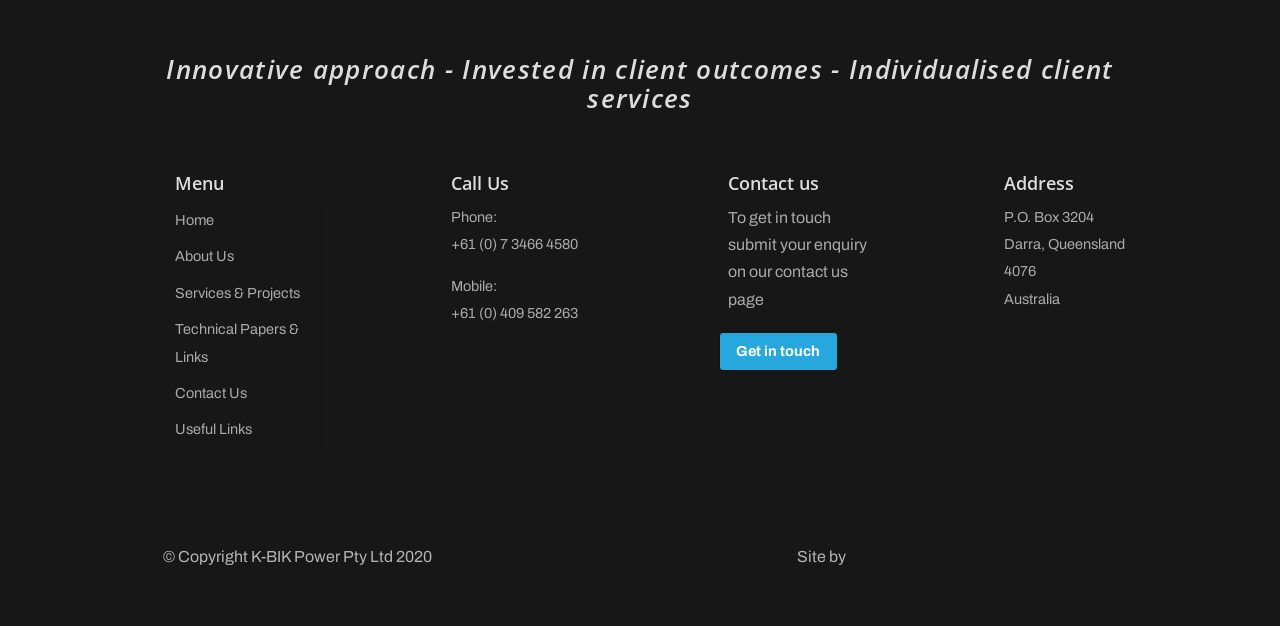Look at the image and write a detailed answer to the question: 
What is the name of the company that designed the website?

I found the name of the company by looking at the bottom of the webpage, where it says 'Site by Accentuate Web & Marketing'.